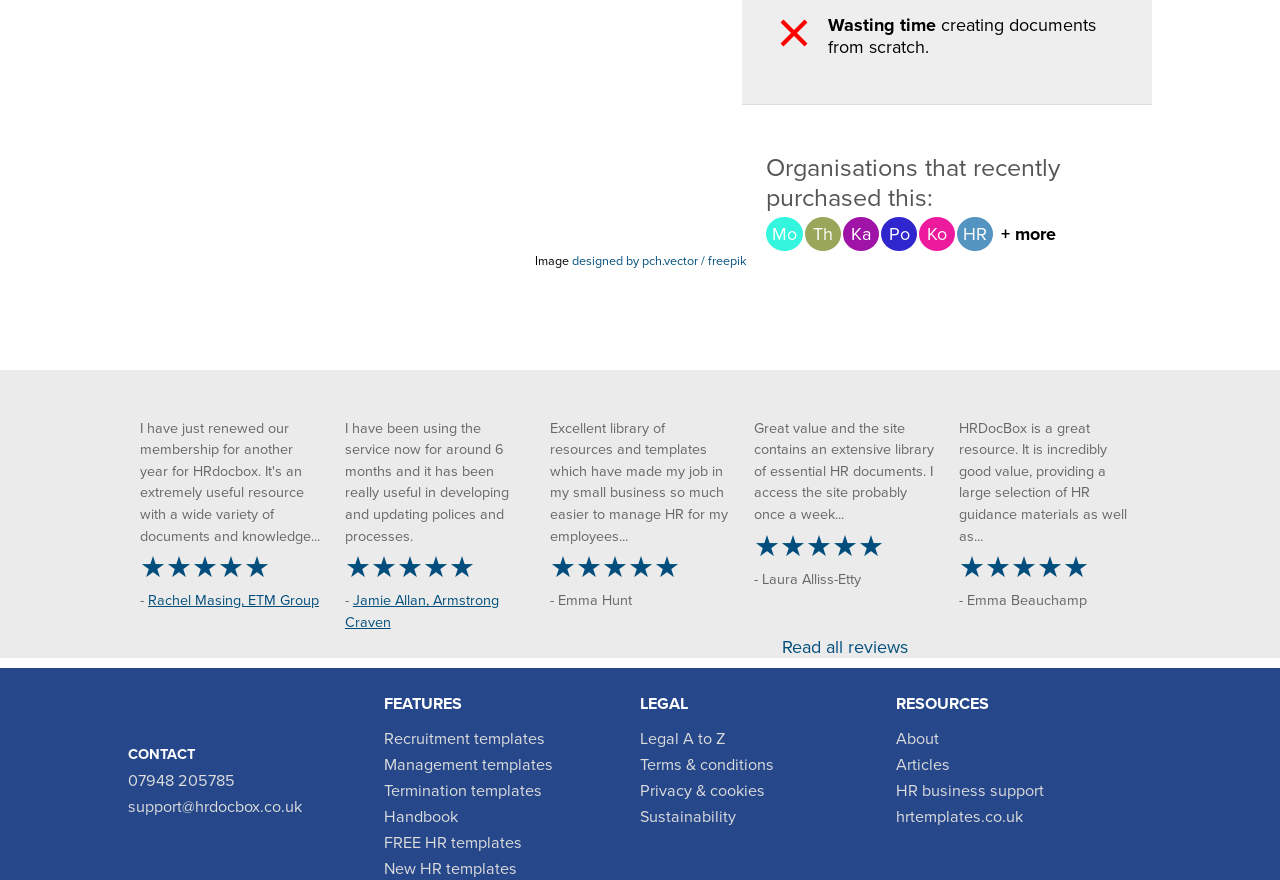Please identify the bounding box coordinates of the element that needs to be clicked to execute the following command: "Explore the 'Recruitment templates' feature". Provide the bounding box using four float numbers between 0 and 1, formatted as [left, top, right, bottom].

[0.3, 0.828, 0.426, 0.851]